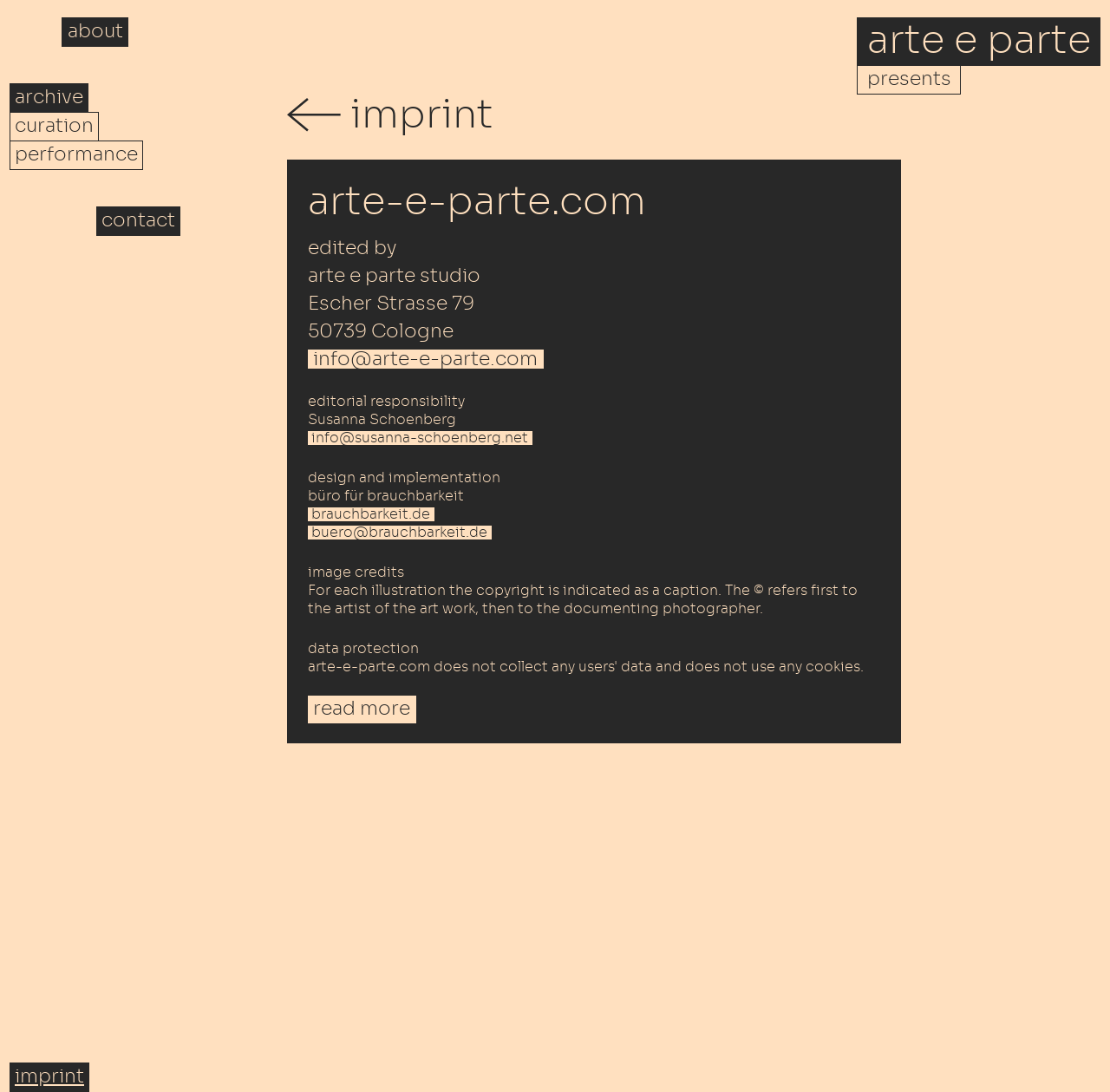Provide the bounding box coordinates of the UI element that matches the description: "Performance".

[0.008, 0.129, 0.129, 0.156]